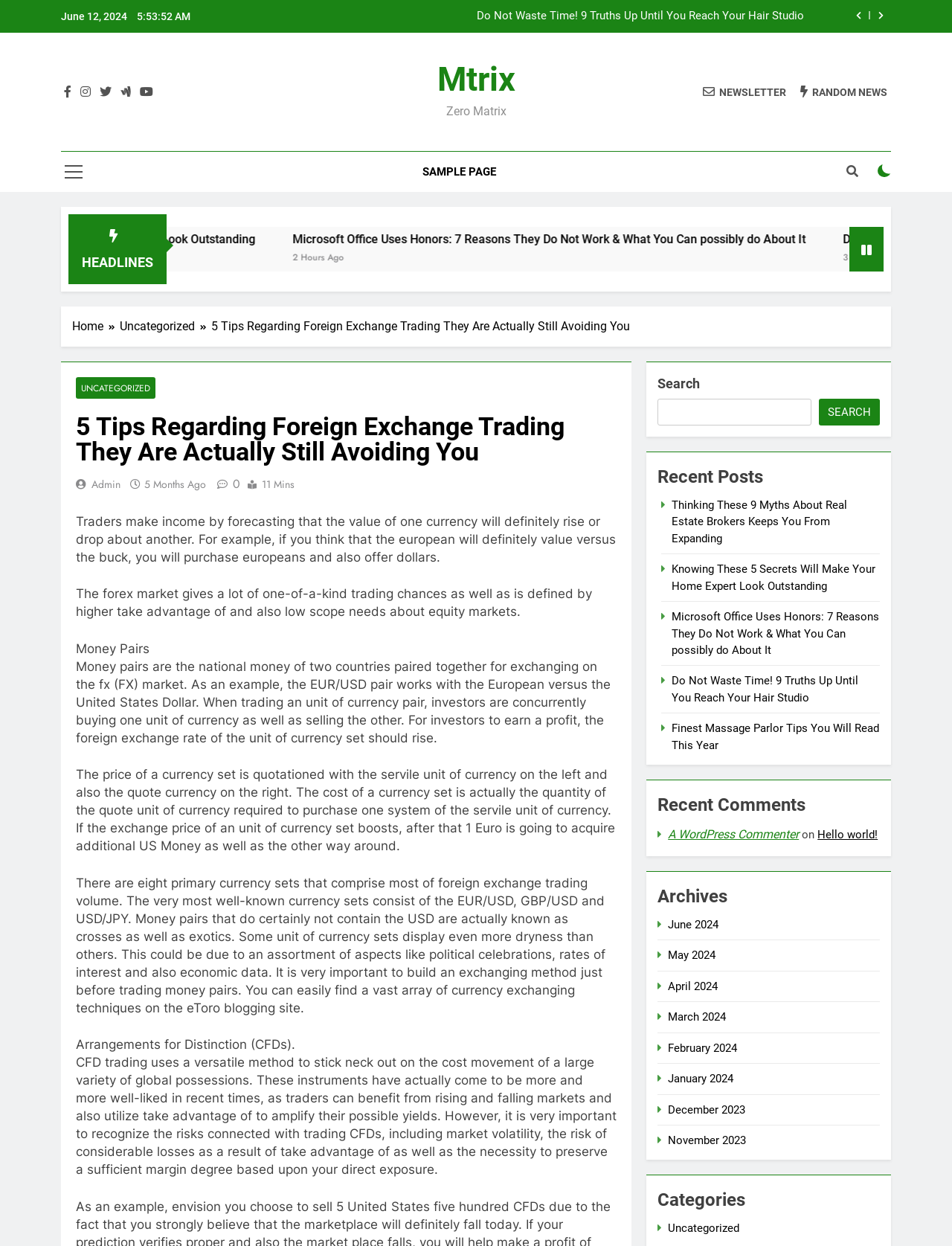Find the bounding box coordinates of the area that needs to be clicked in order to achieve the following instruction: "Click the search button". The coordinates should be specified as four float numbers between 0 and 1, i.e., [left, top, right, bottom].

[0.86, 0.32, 0.924, 0.341]